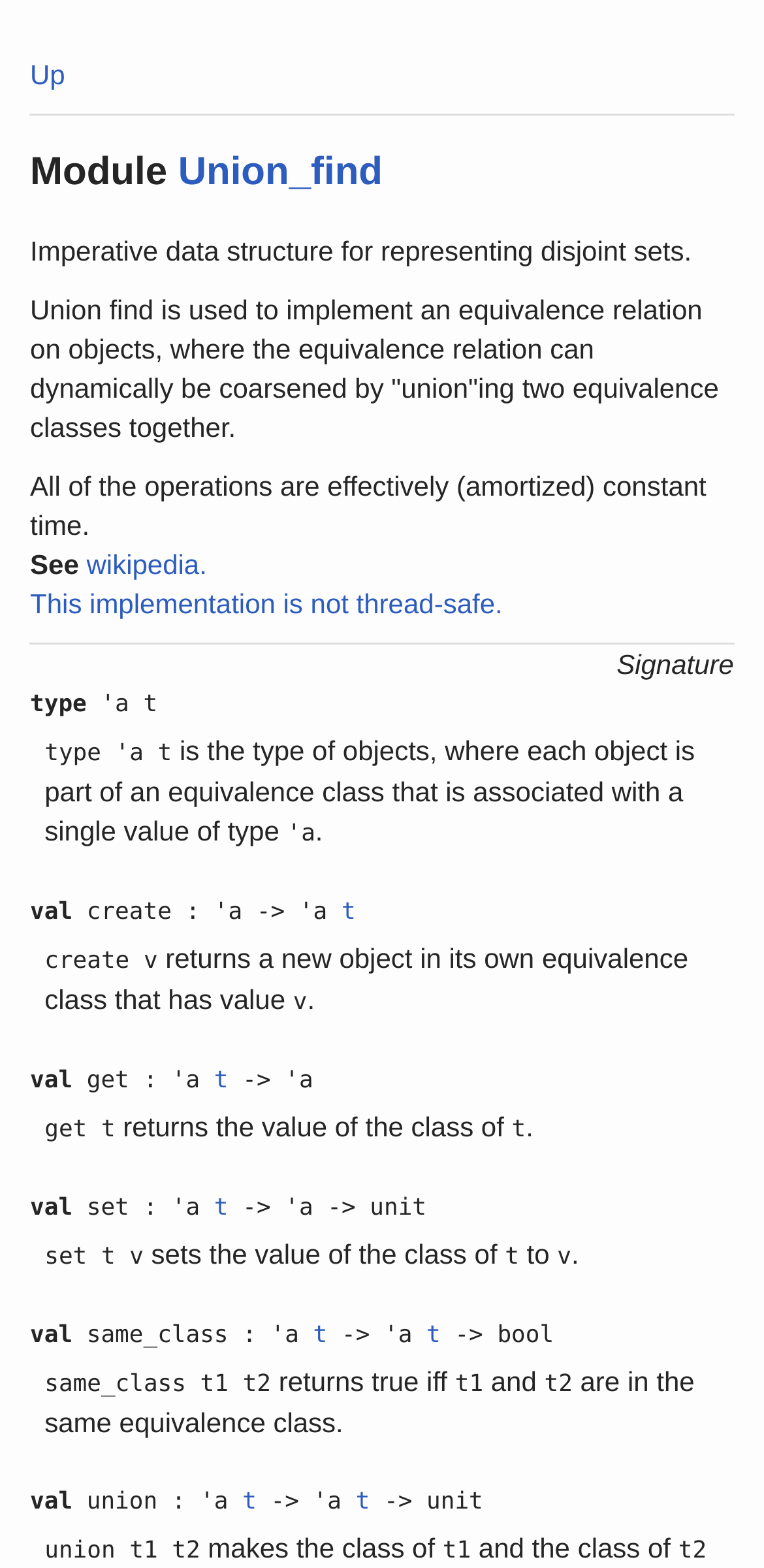Find the bounding box coordinates for the element described here: "wikipedia.This implementation is not thread-safe.".

[0.039, 0.35, 0.658, 0.395]